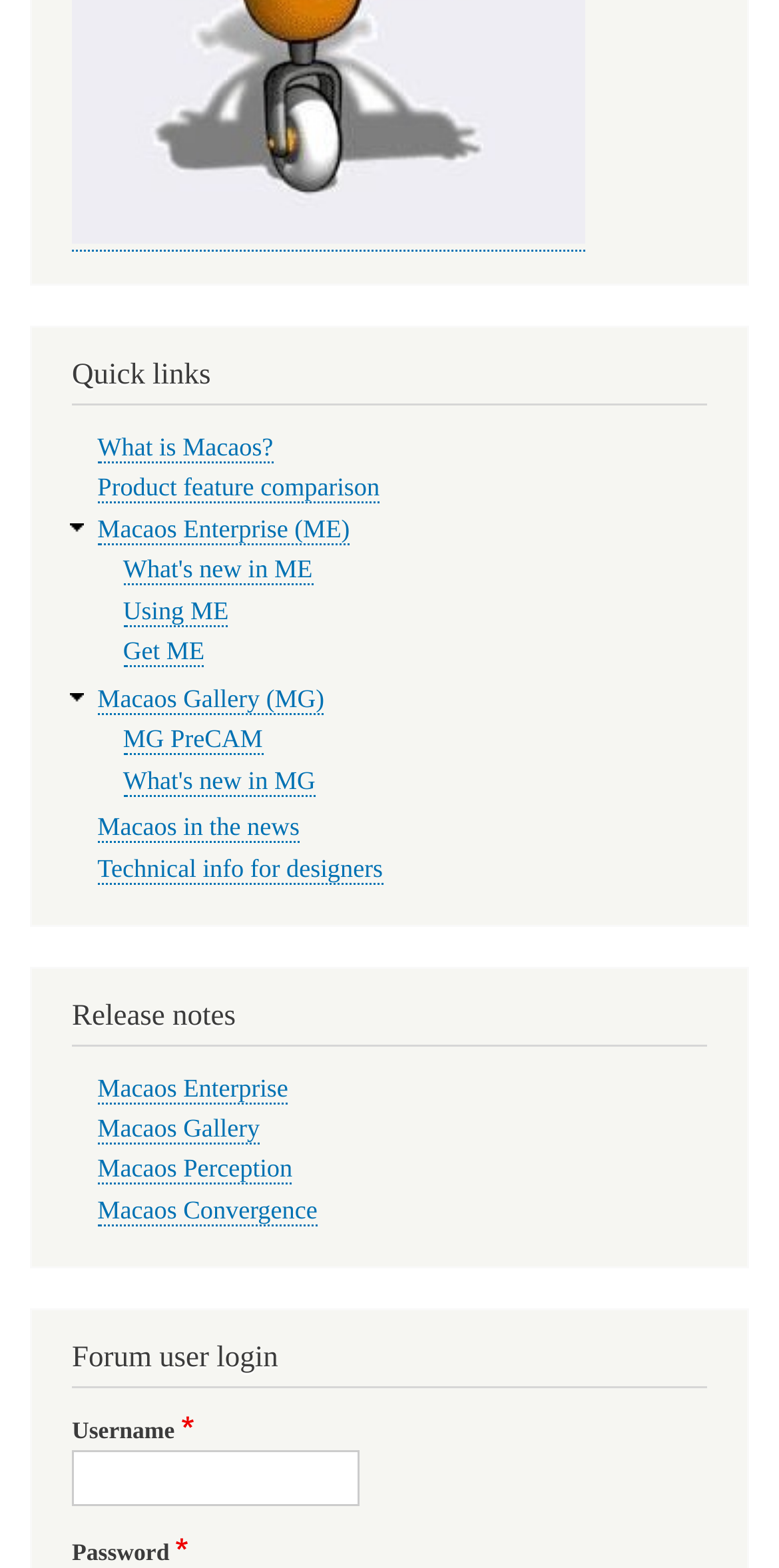Show the bounding box coordinates for the HTML element as described: "alt="Get Macaos"".

[0.092, 0.141, 0.751, 0.16]